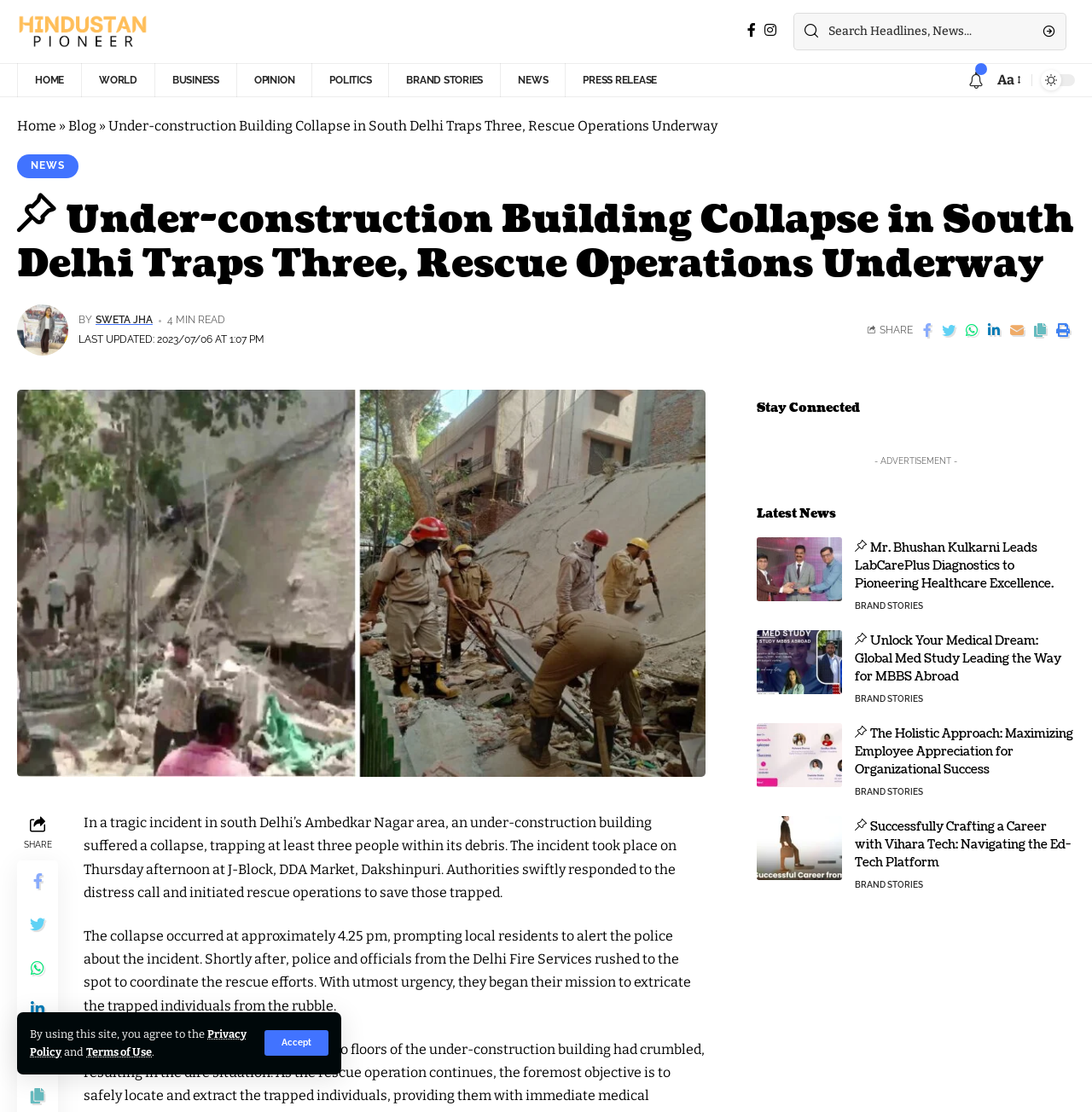Utilize the details in the image to thoroughly answer the following question: Where did the building collapse occur?

The building collapse occurred in the Ambedkar Nagar area of south Delhi, specifically at J-Block, DDA Market, Dakshinpuri.